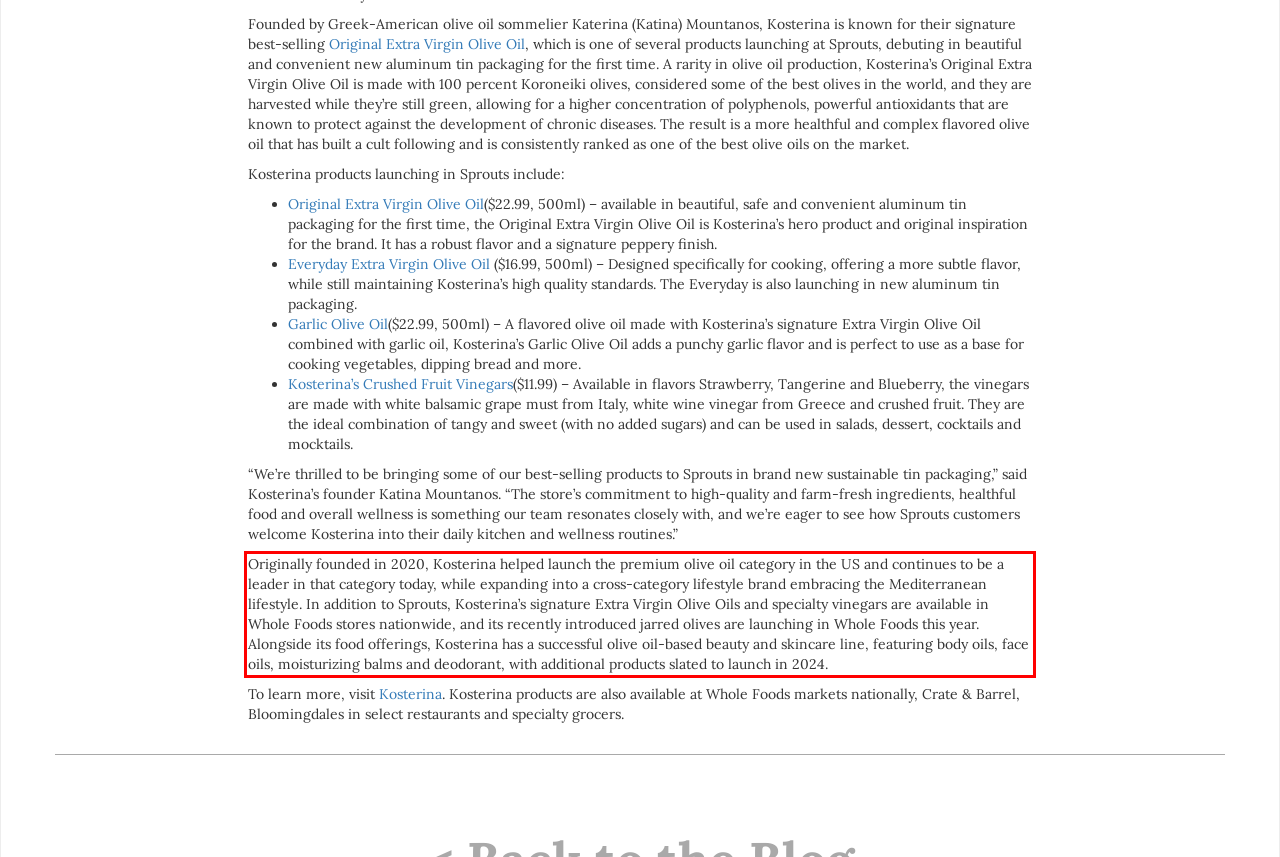You are provided with a webpage screenshot that includes a red rectangle bounding box. Extract the text content from within the bounding box using OCR.

Originally founded in 2020, Kosterina helped launch the premium olive oil category in the US and continues to be a leader in that category today, while expanding into a cross-category lifestyle brand embracing the Mediterranean lifestyle. In addition to Sprouts, Kosterina’s signature Extra Virgin Olive Oils and specialty vinegars are available in Whole Foods stores nationwide, and its recently introduced jarred olives are launching in Whole Foods this year. Alongside its food offerings, Kosterina has a successful olive oil-based beauty and skincare line, featuring body oils, face oils, moisturizing balms and deodorant, with additional products slated to launch in 2024.